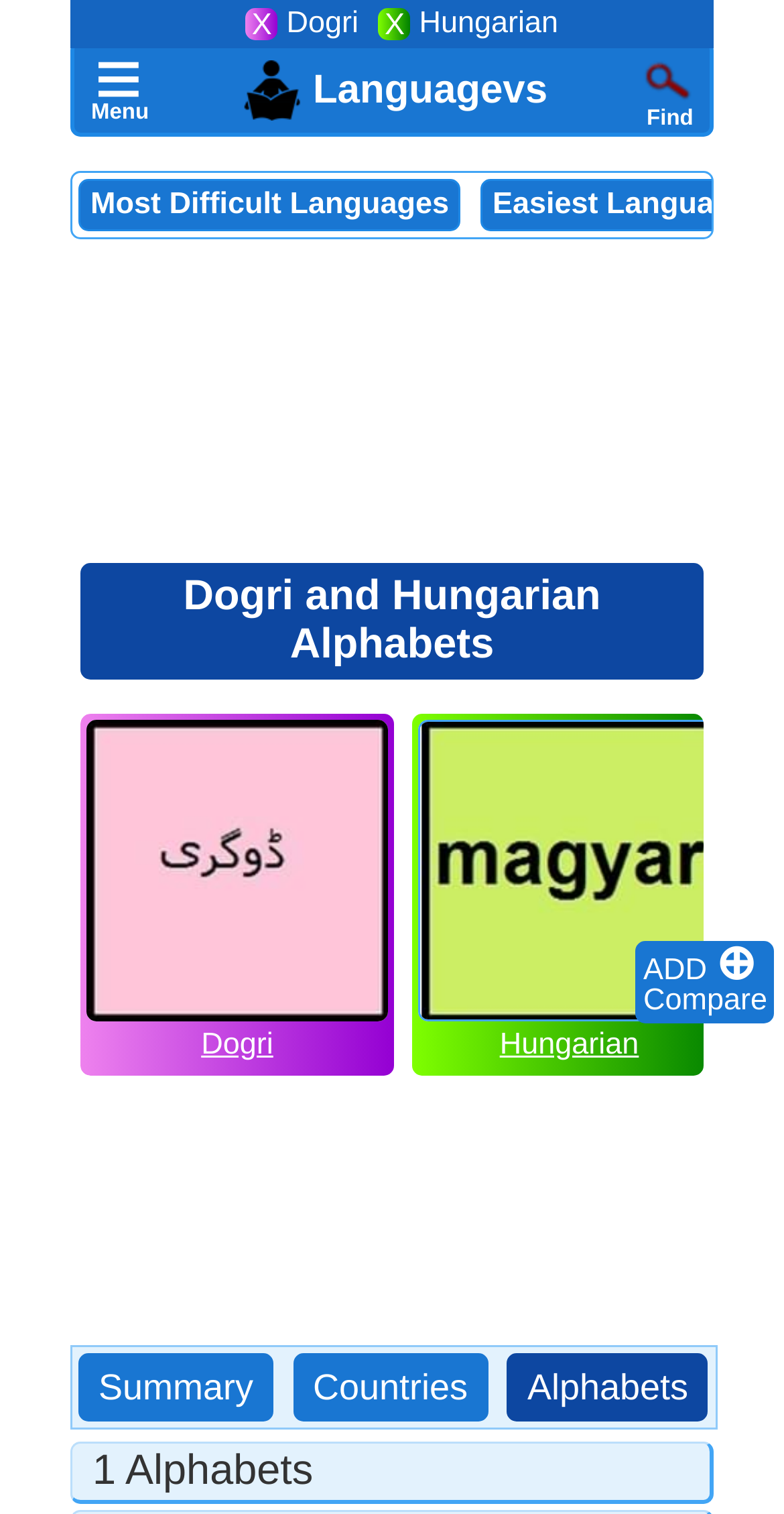Could you indicate the bounding box coordinates of the region to click in order to complete this instruction: "Search for something".

[0.813, 0.033, 0.89, 0.073]